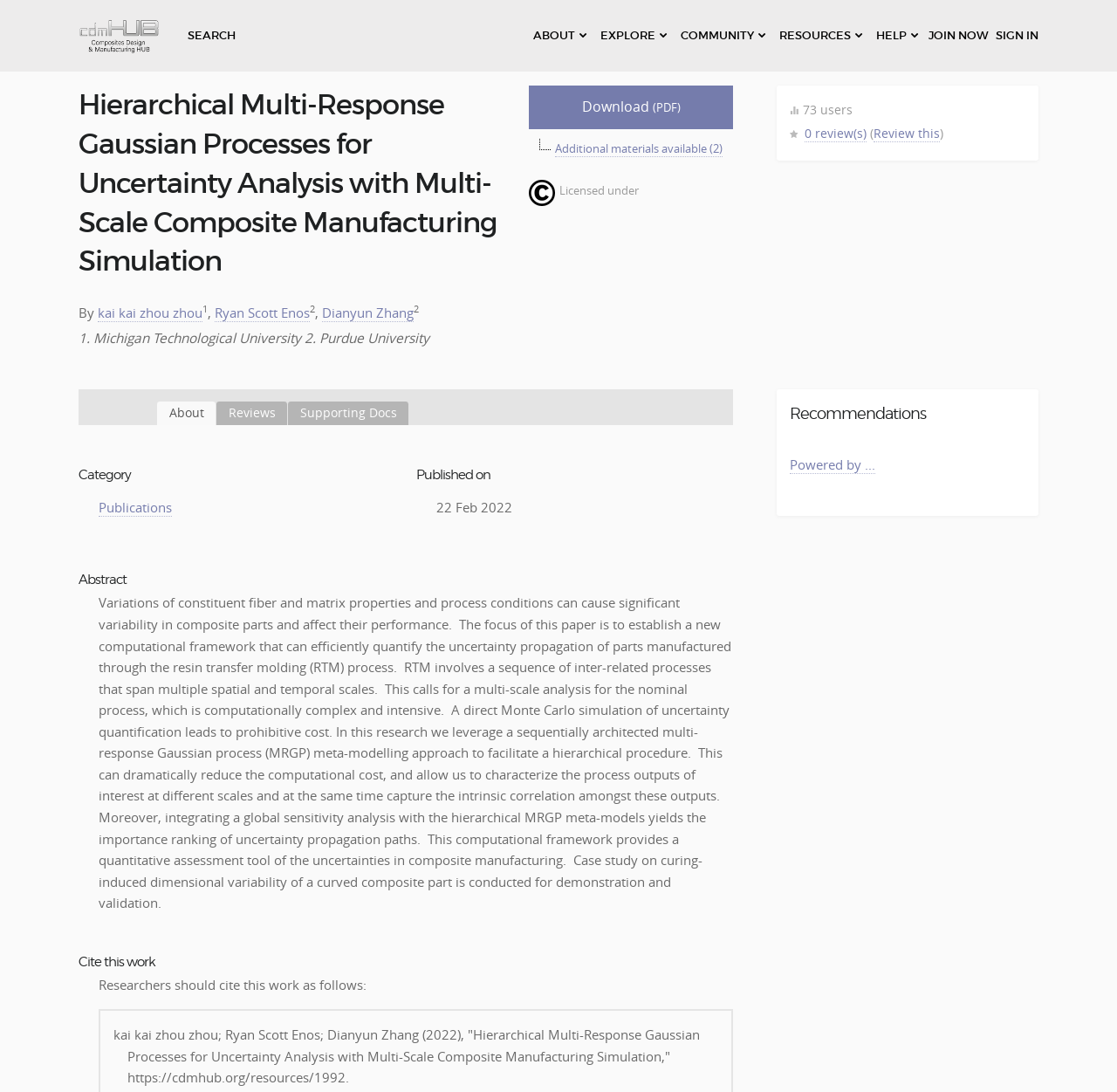Please determine the bounding box coordinates of the element's region to click in order to carry out the following instruction: "Search for resources". The coordinates should be four float numbers between 0 and 1, i.e., [left, top, right, bottom].

[0.168, 0.026, 0.211, 0.038]